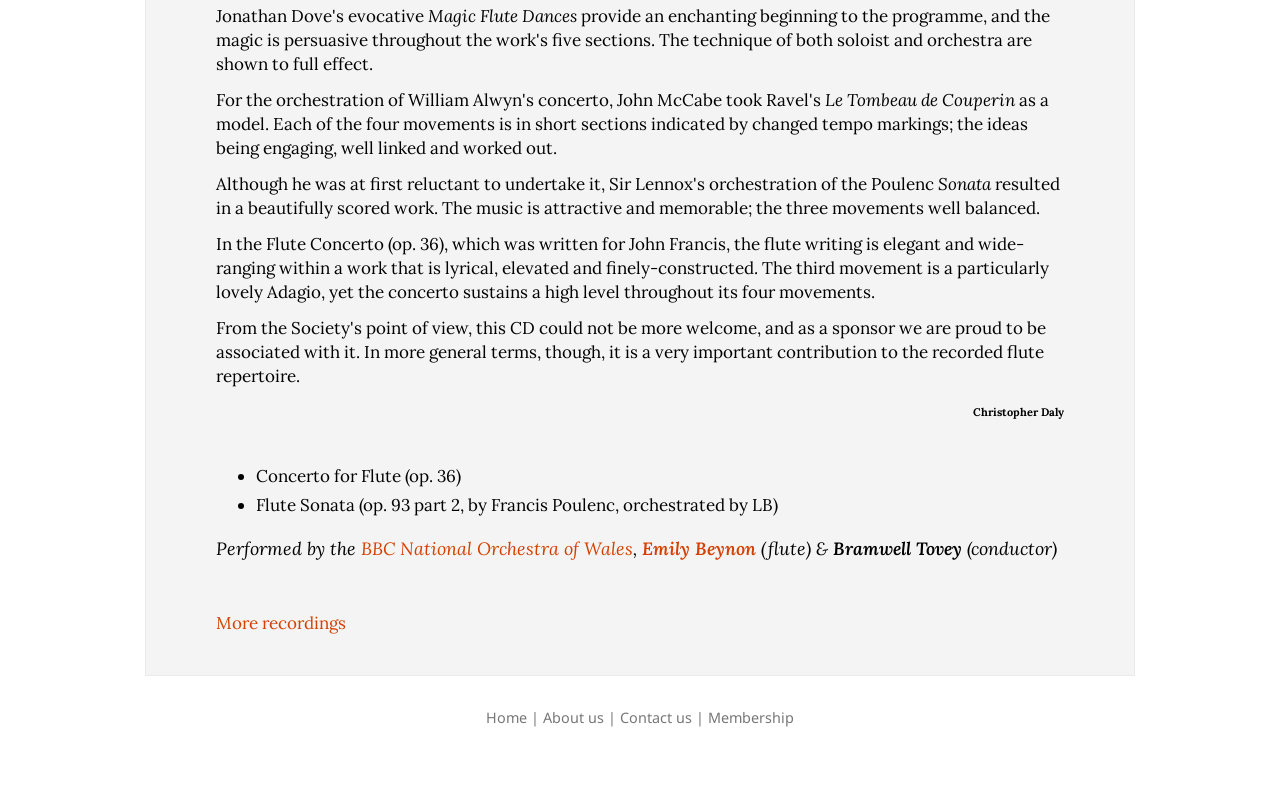Using the given description, provide the bounding box coordinates formatted as (top-left x, top-left y, bottom-right x, bottom-right y), with all values being floating point numbers between 0 and 1. Description: Learn more about Shopper Approved.

None